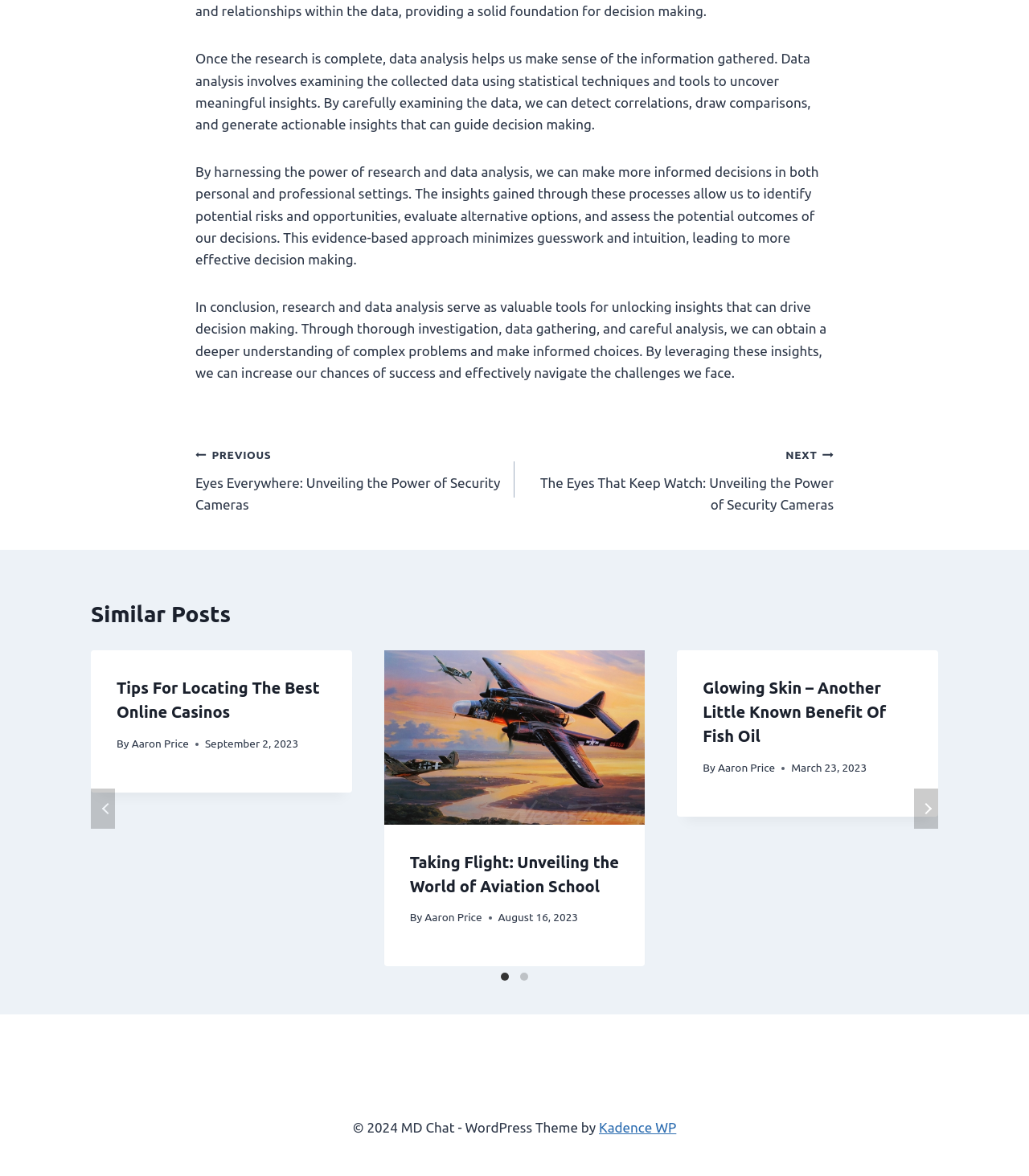Determine the bounding box coordinates of the clickable element necessary to fulfill the instruction: "Click on the 'Glowing Skin – Another Little Known Benefit Of Fish Oil' article". Provide the coordinates as four float numbers within the 0 to 1 range, i.e., [left, top, right, bottom].

[0.658, 0.553, 0.912, 0.694]